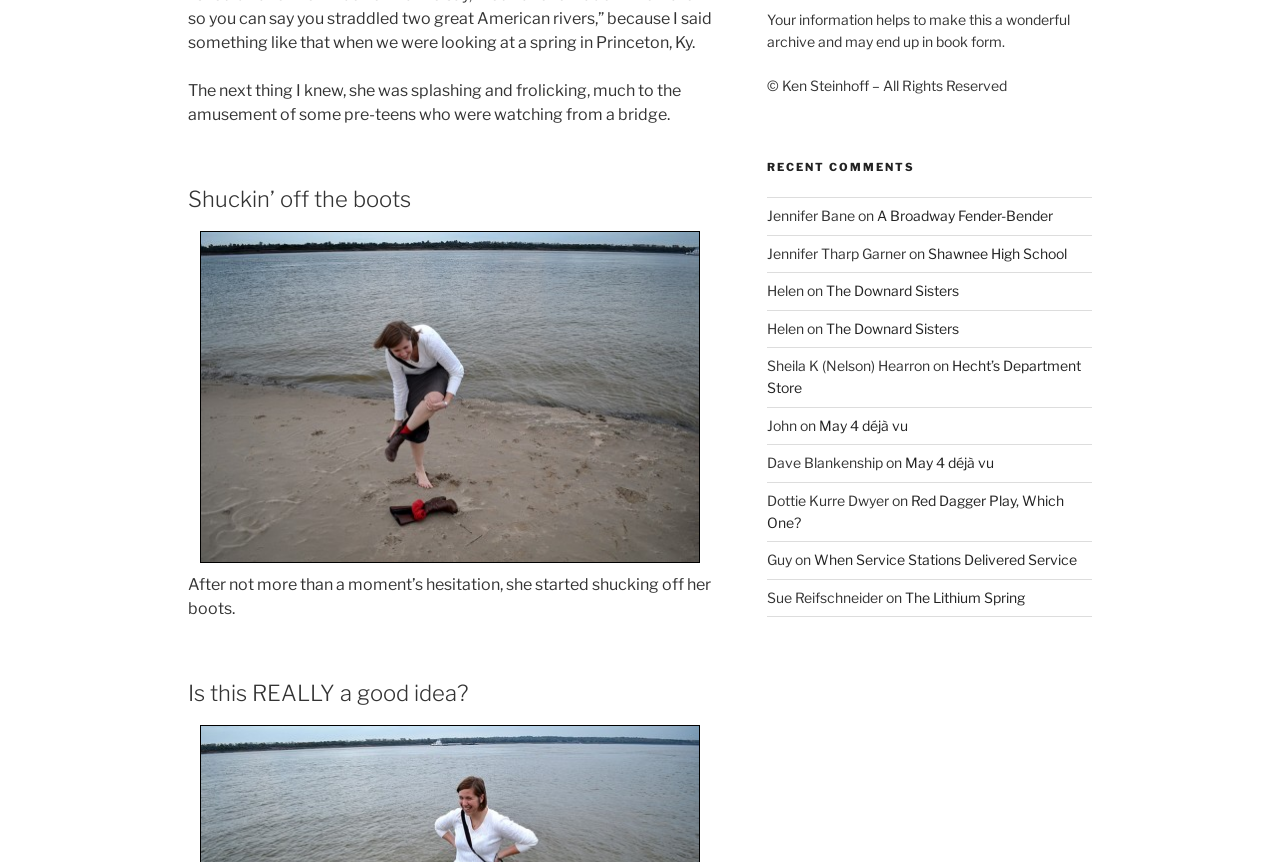Kindly respond to the following question with a single word or a brief phrase: 
How many images are on the page?

1